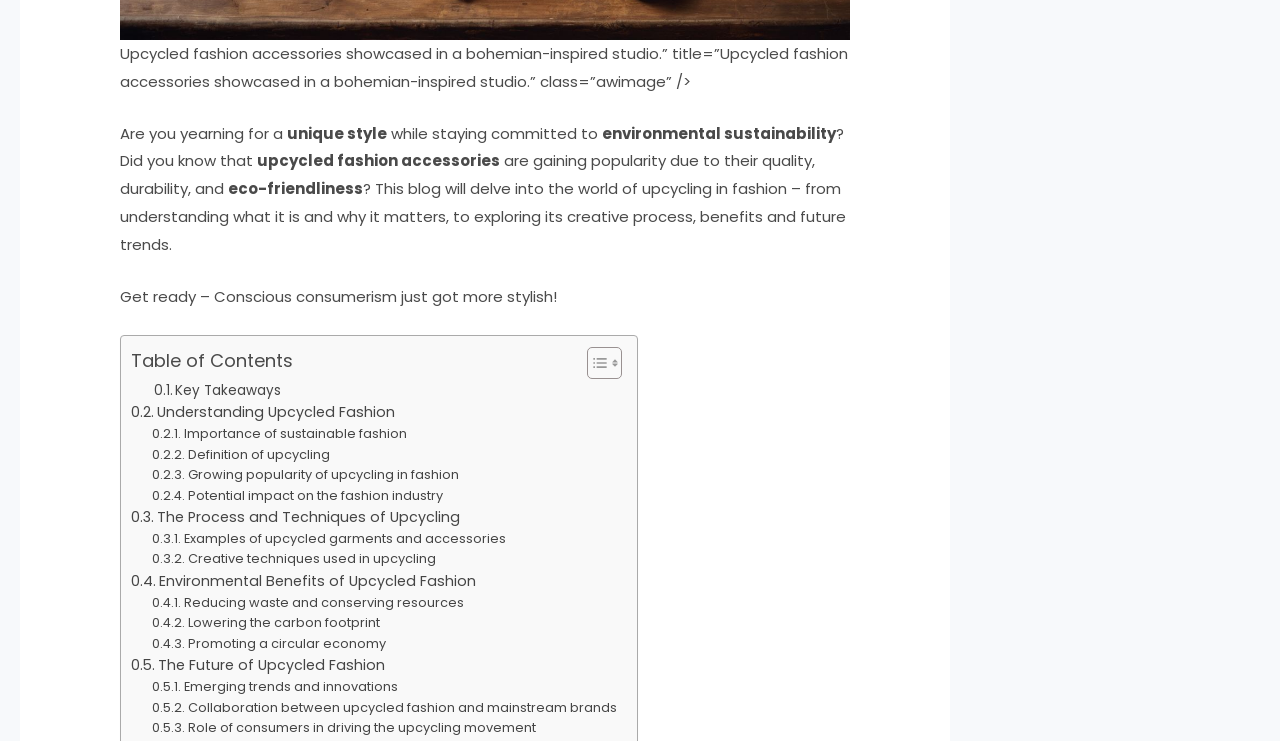What is the main topic of this blog?
Ensure your answer is thorough and detailed.

The main topic of this blog is upcycled fashion, which is evident from the title 'Upcycled fashion accessories showcased in a bohemian-inspired studio' and the various sections and links on the page that discuss upcycling in fashion.